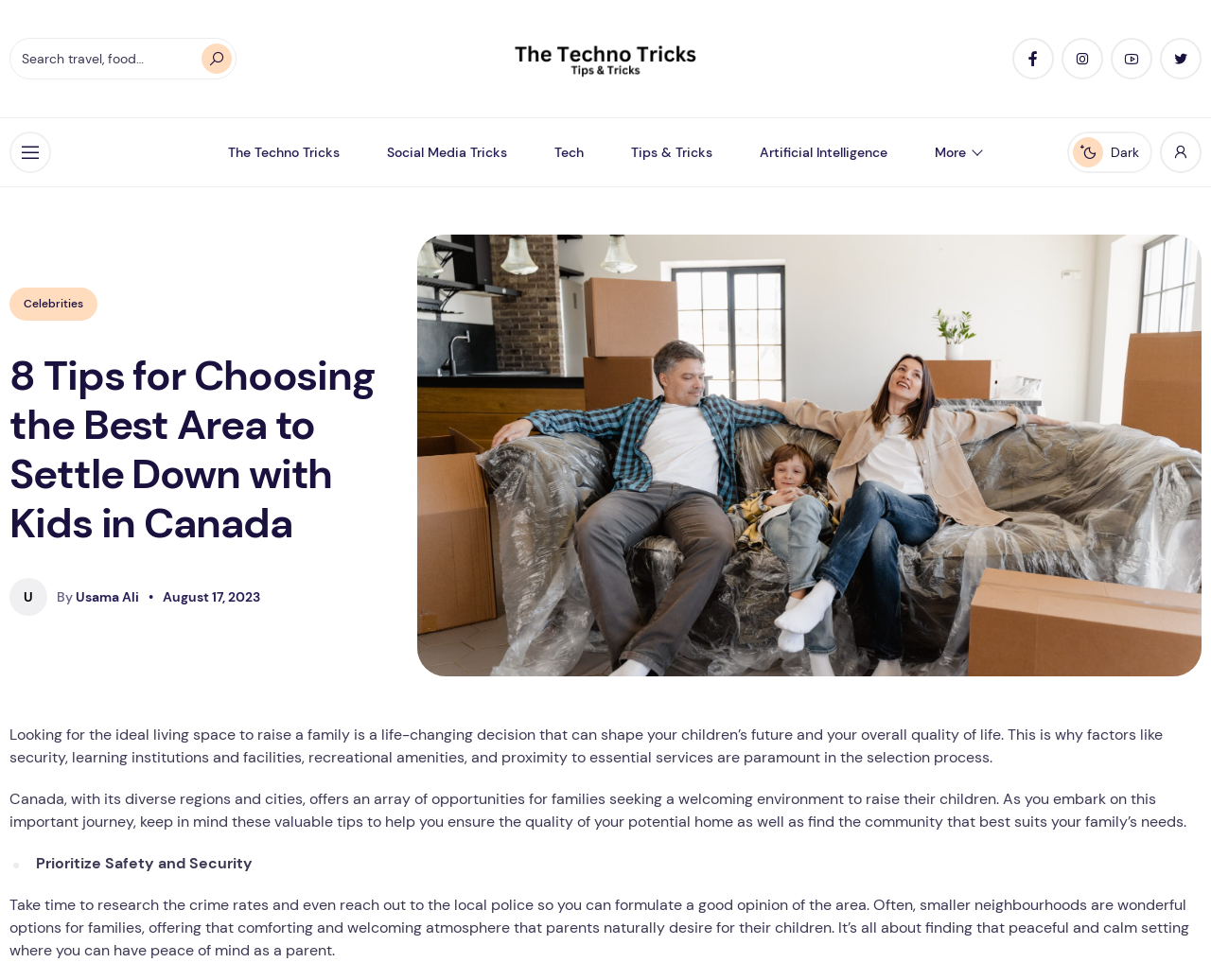Locate the primary headline on the webpage and provide its text.

8 Tips for Choosing the Best Area to Settle Down with Kids in Canada